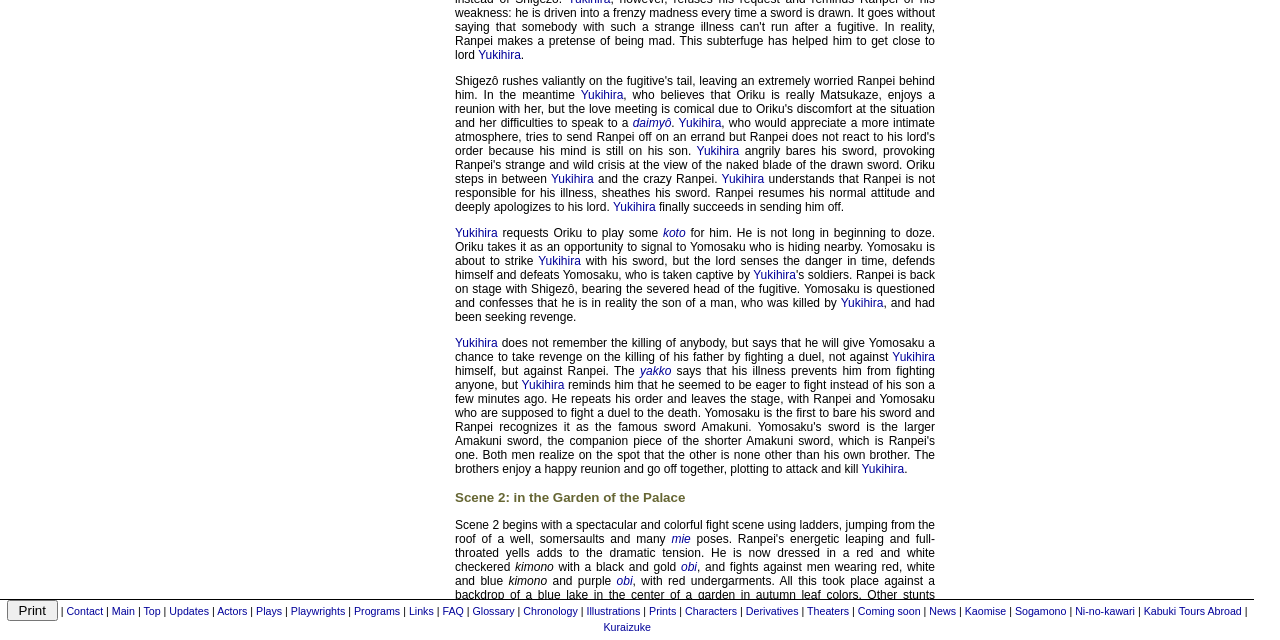Find the bounding box of the web element that fits this description: "daimyô".

[0.494, 0.182, 0.524, 0.204]